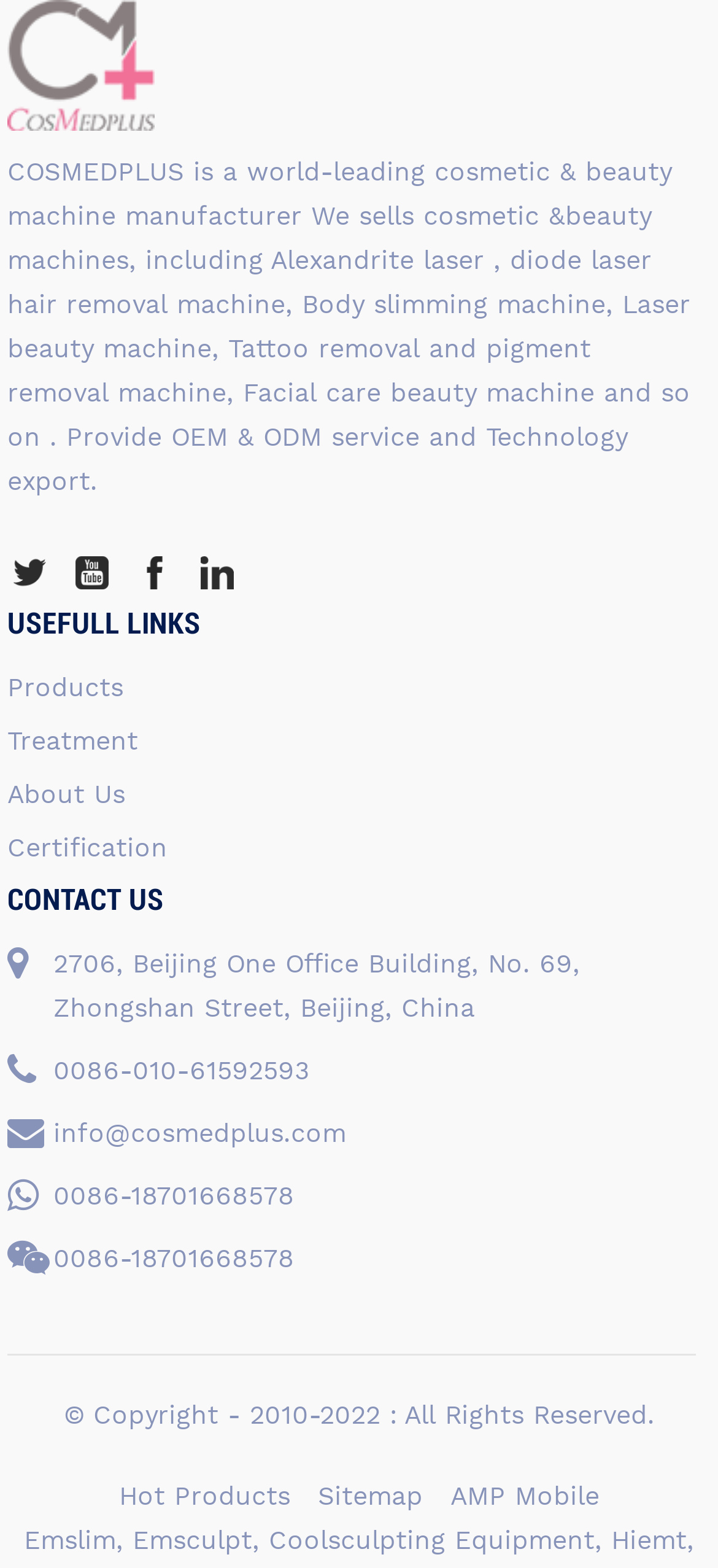Locate the bounding box coordinates of the element that should be clicked to execute the following instruction: "Click on Twitter social media link".

[0.01, 0.349, 0.072, 0.378]